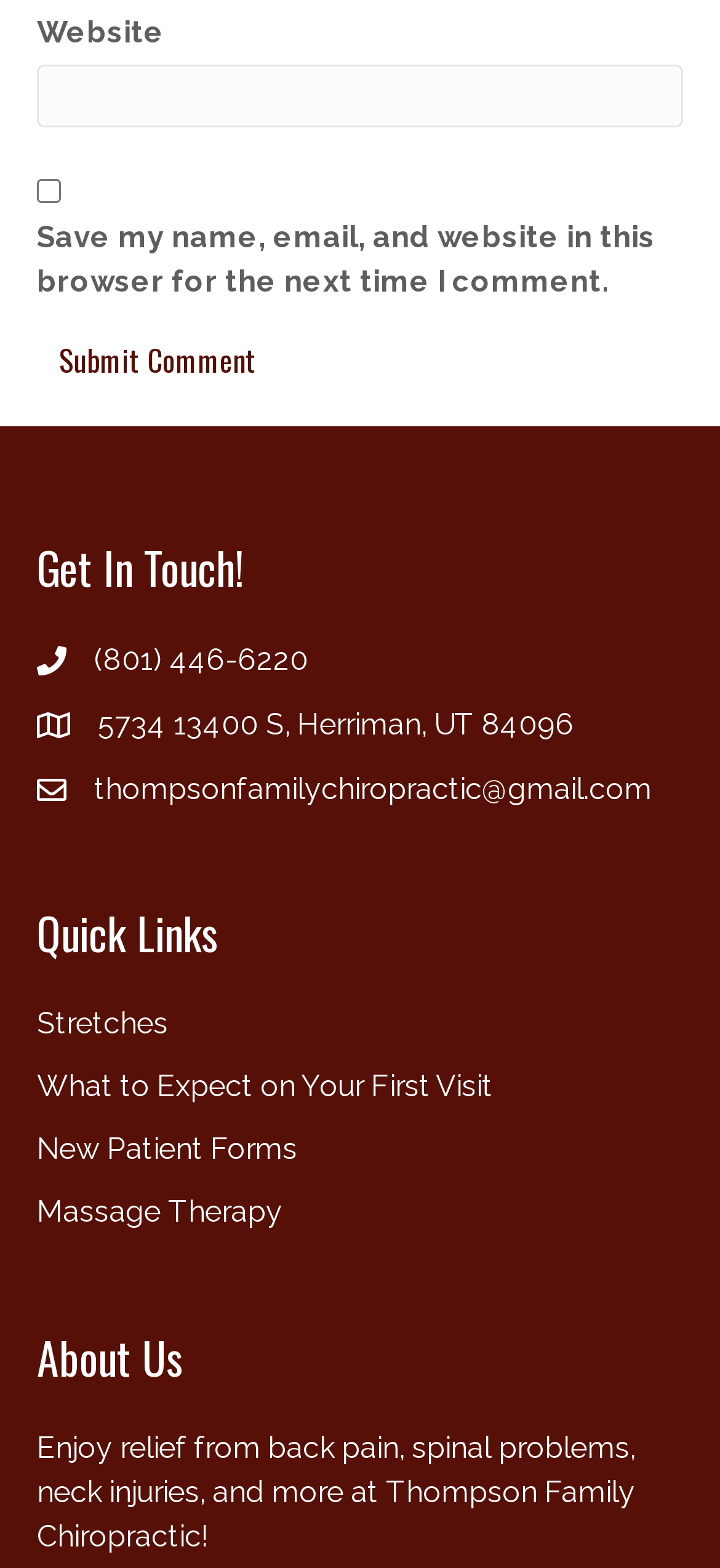What is the email address of Thompson Family Chiropractic?
Refer to the image and give a detailed answer to the question.

I found the email address by looking at the static text element with the bounding box coordinates [0.131, 0.492, 0.905, 0.515] which contains the email address 'thompsonfamilychiropractic@gmail.com'.